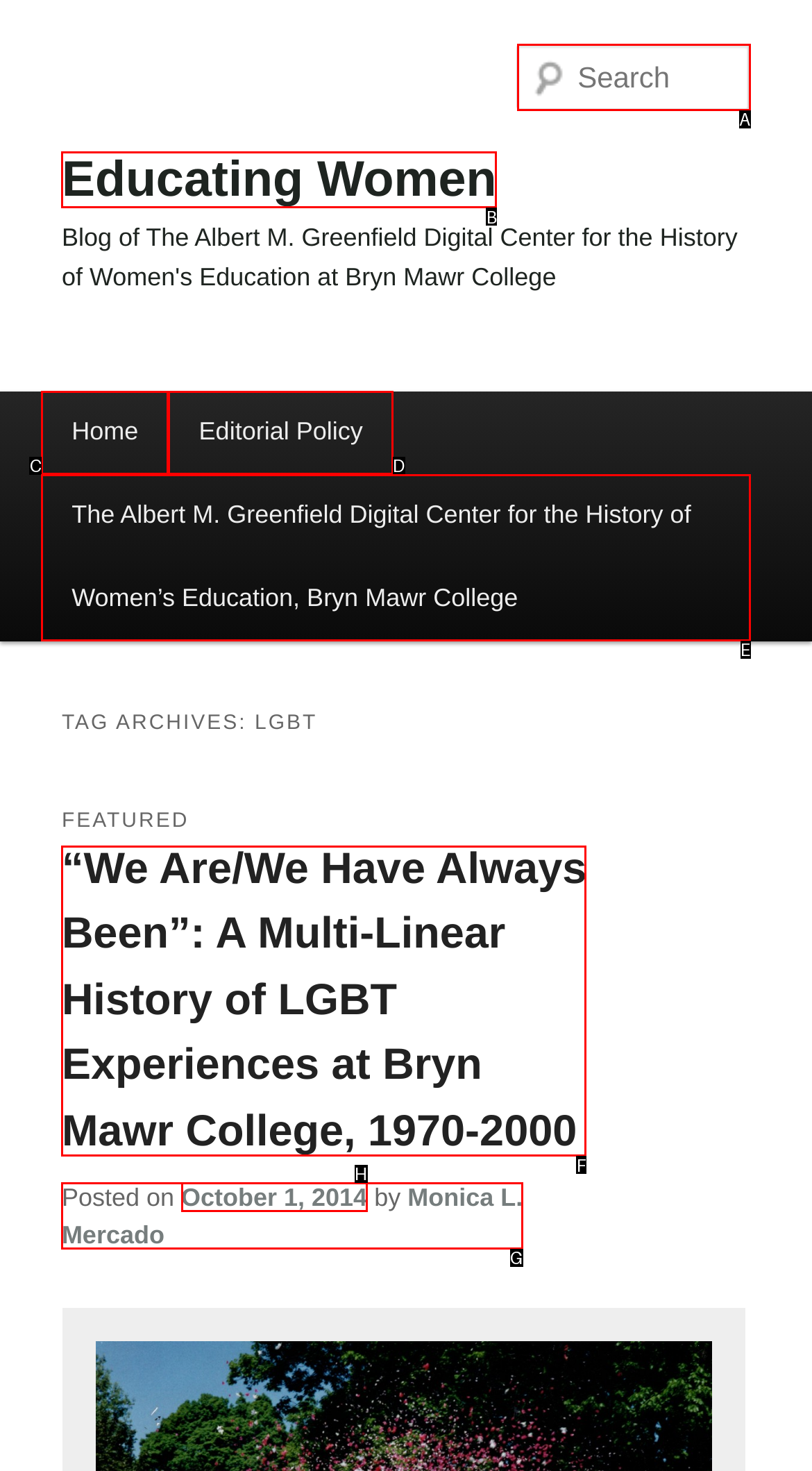Please indicate which HTML element should be clicked to fulfill the following task: Read the blog post about LGBT experiences at Bryn Mawr College. Provide the letter of the selected option.

F